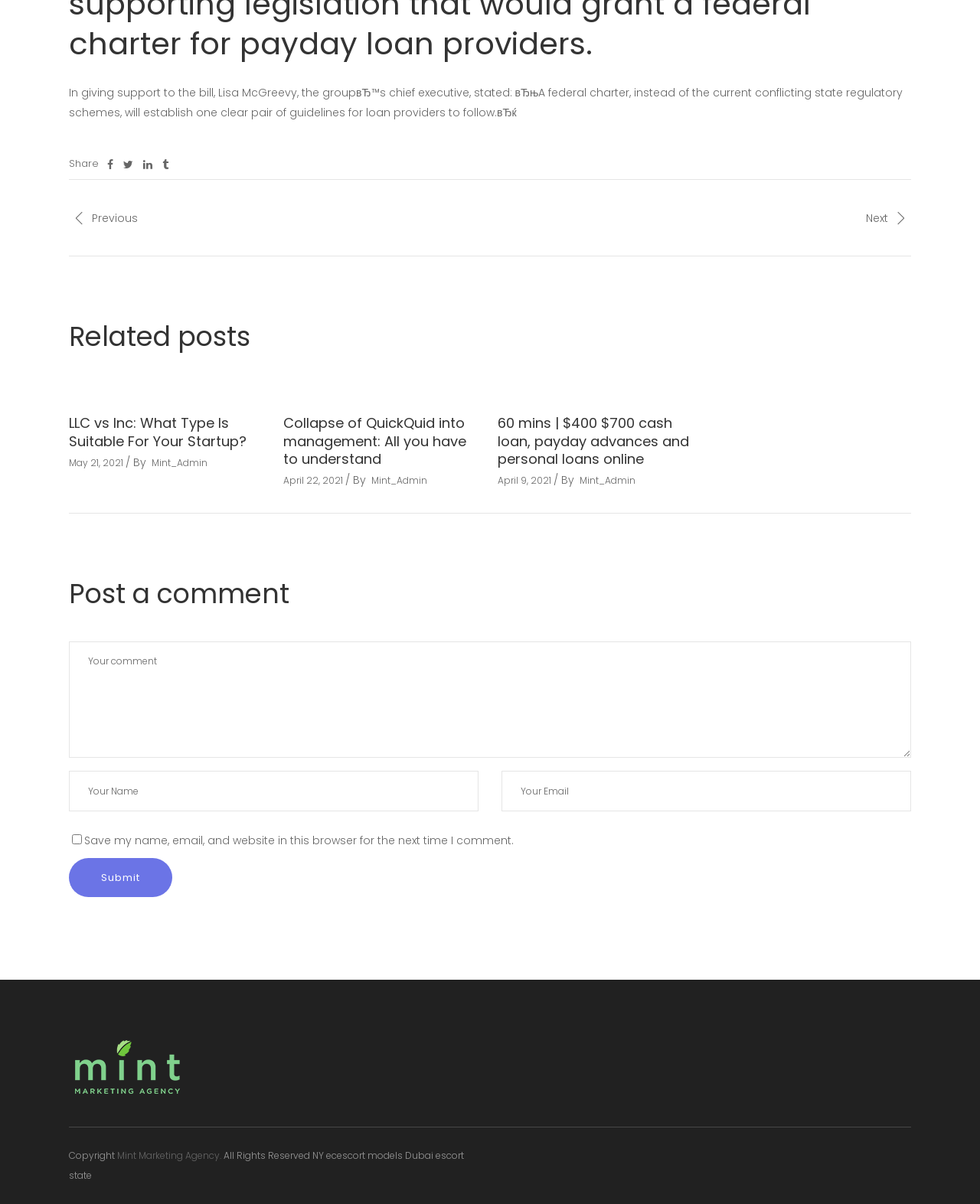Locate the bounding box coordinates of the element's region that should be clicked to carry out the following instruction: "Click the 'LLC vs Inc: What Type Is Suitable For Your Startup?' link". The coordinates need to be four float numbers between 0 and 1, i.e., [left, top, right, bottom].

[0.07, 0.343, 0.252, 0.374]